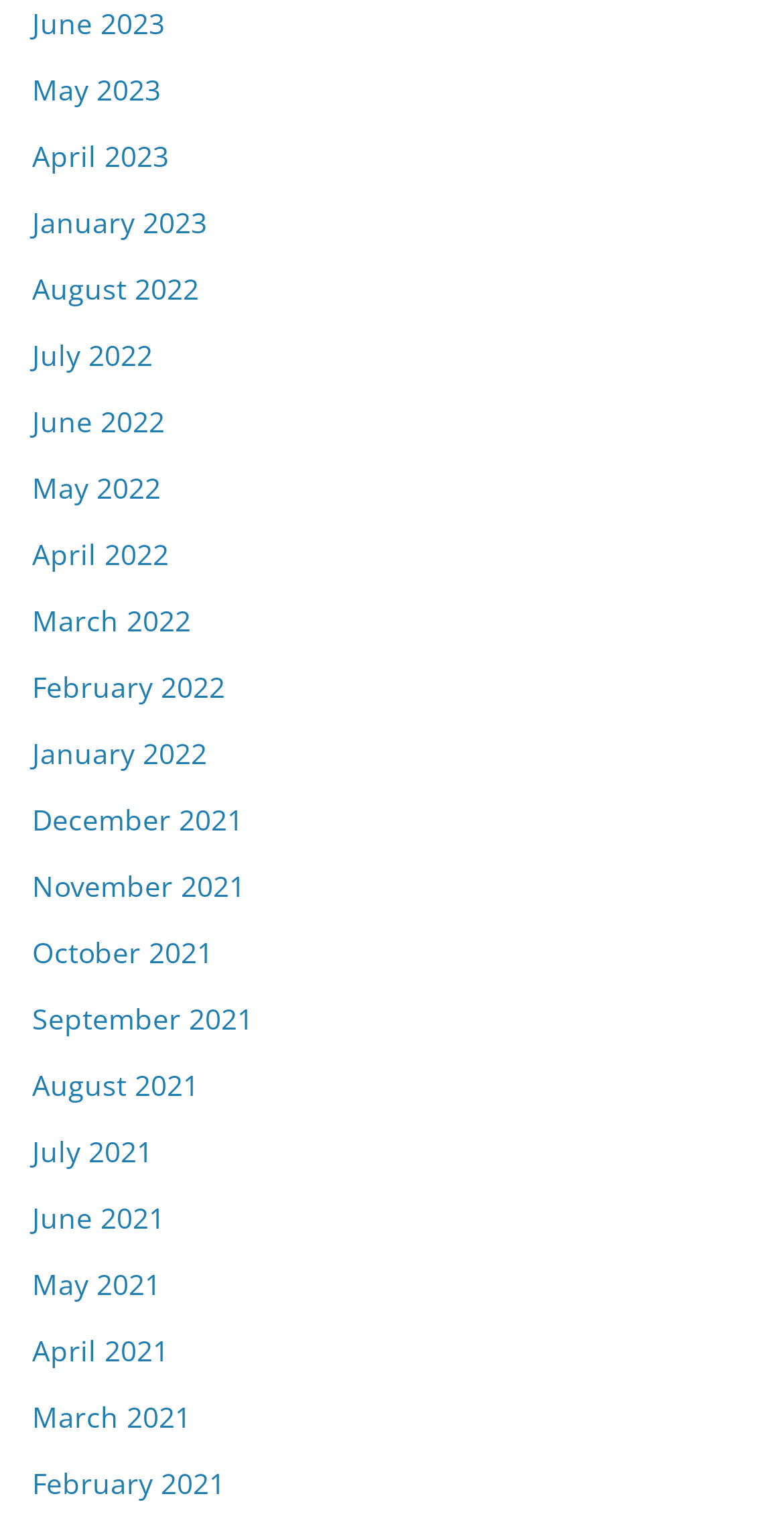What is the latest month listed?
Provide a fully detailed and comprehensive answer to the question.

By examining the list of links, I found that the latest month listed is June 2023, which is located at the top of the list.